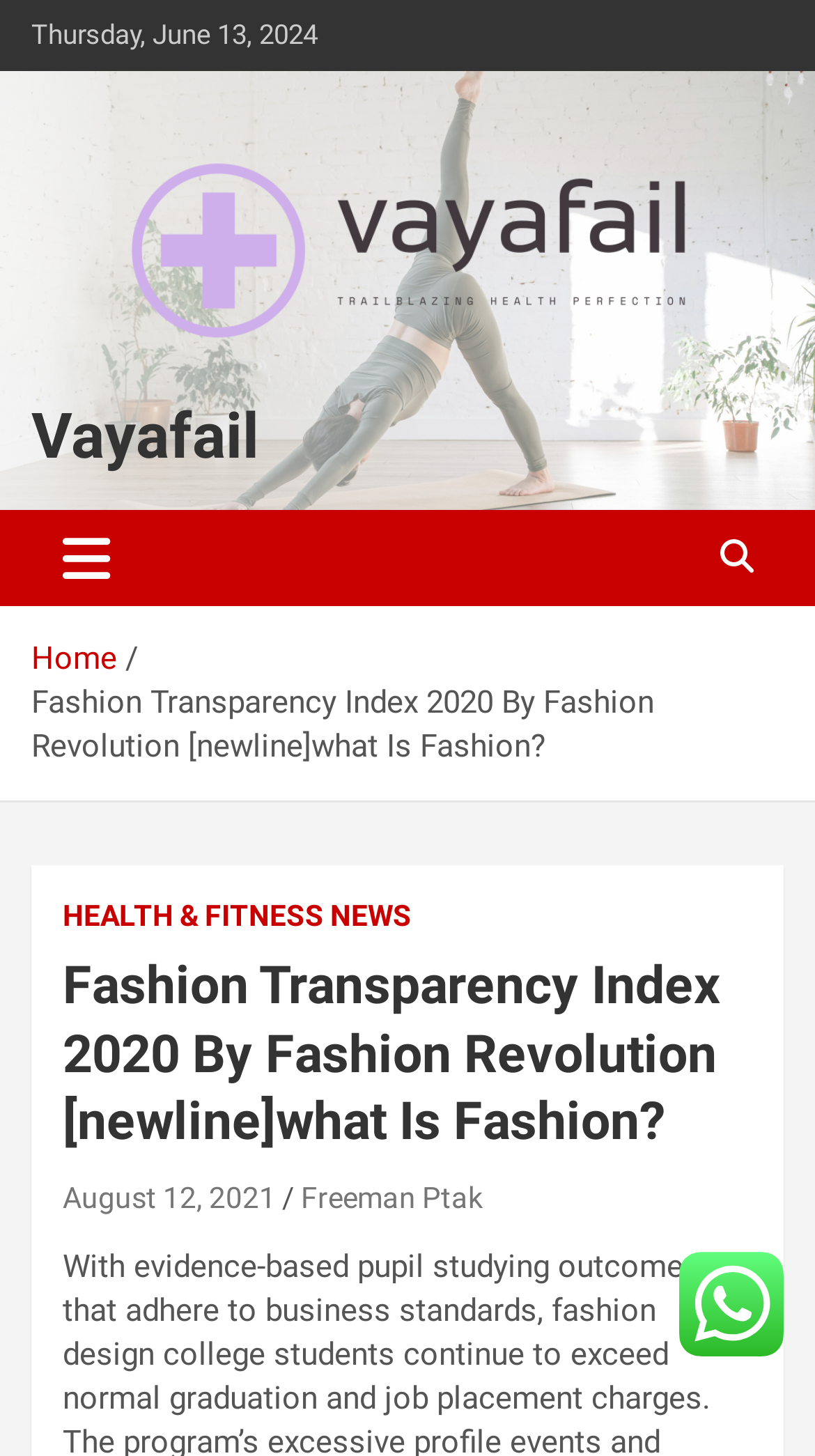For the given element description Freeman Ptak, determine the bounding box coordinates of the UI element. The coordinates should follow the format (top-left x, top-left y, bottom-right x, bottom-right y) and be within the range of 0 to 1.

[0.369, 0.811, 0.592, 0.834]